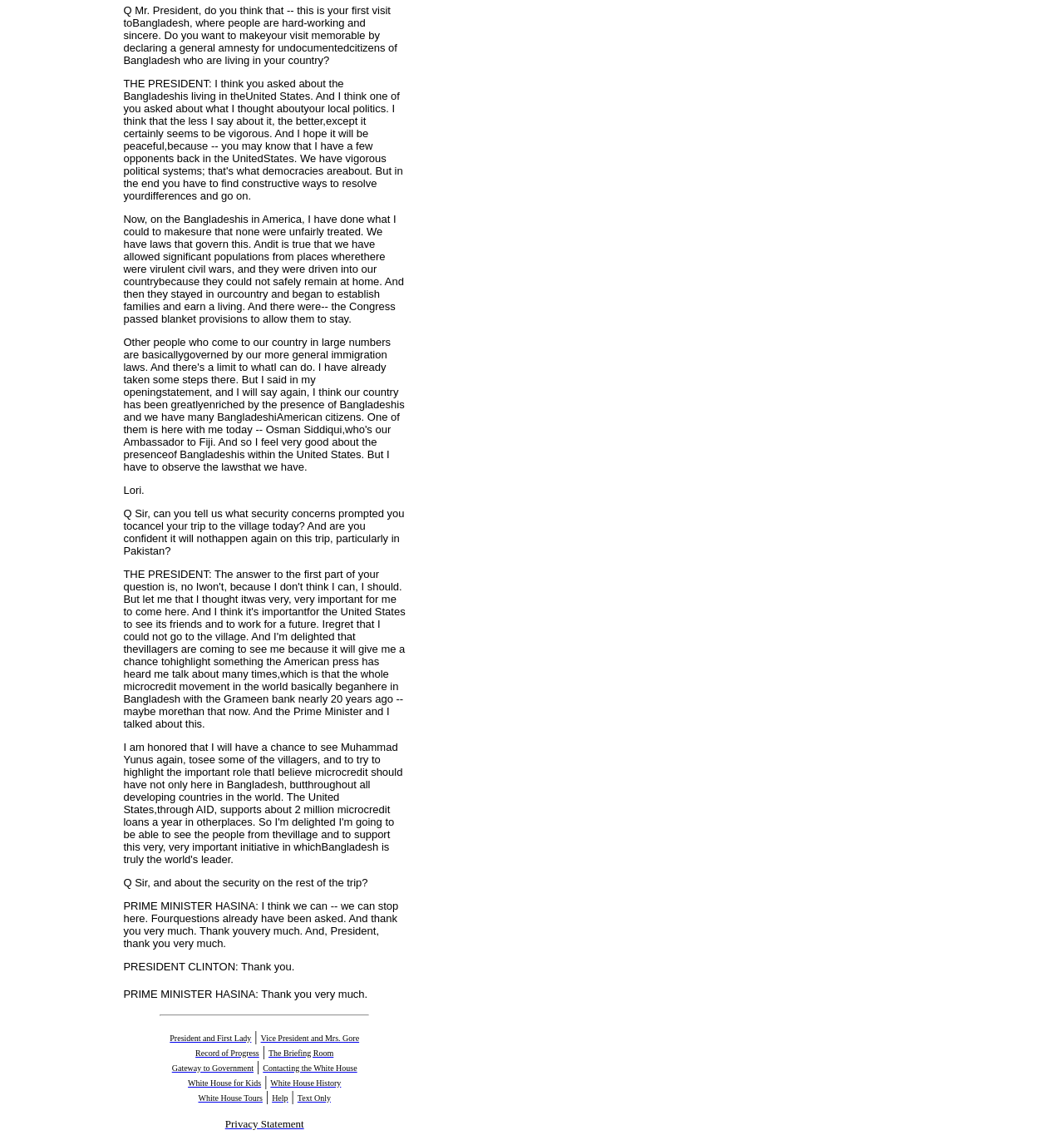Who is thanking the President?
Refer to the screenshot and deliver a thorough answer to the question presented.

In the conversation, Prime Minister Hasina says 'Thank you very much. And, President, thank you very much.' which indicates that she is thanking the President.